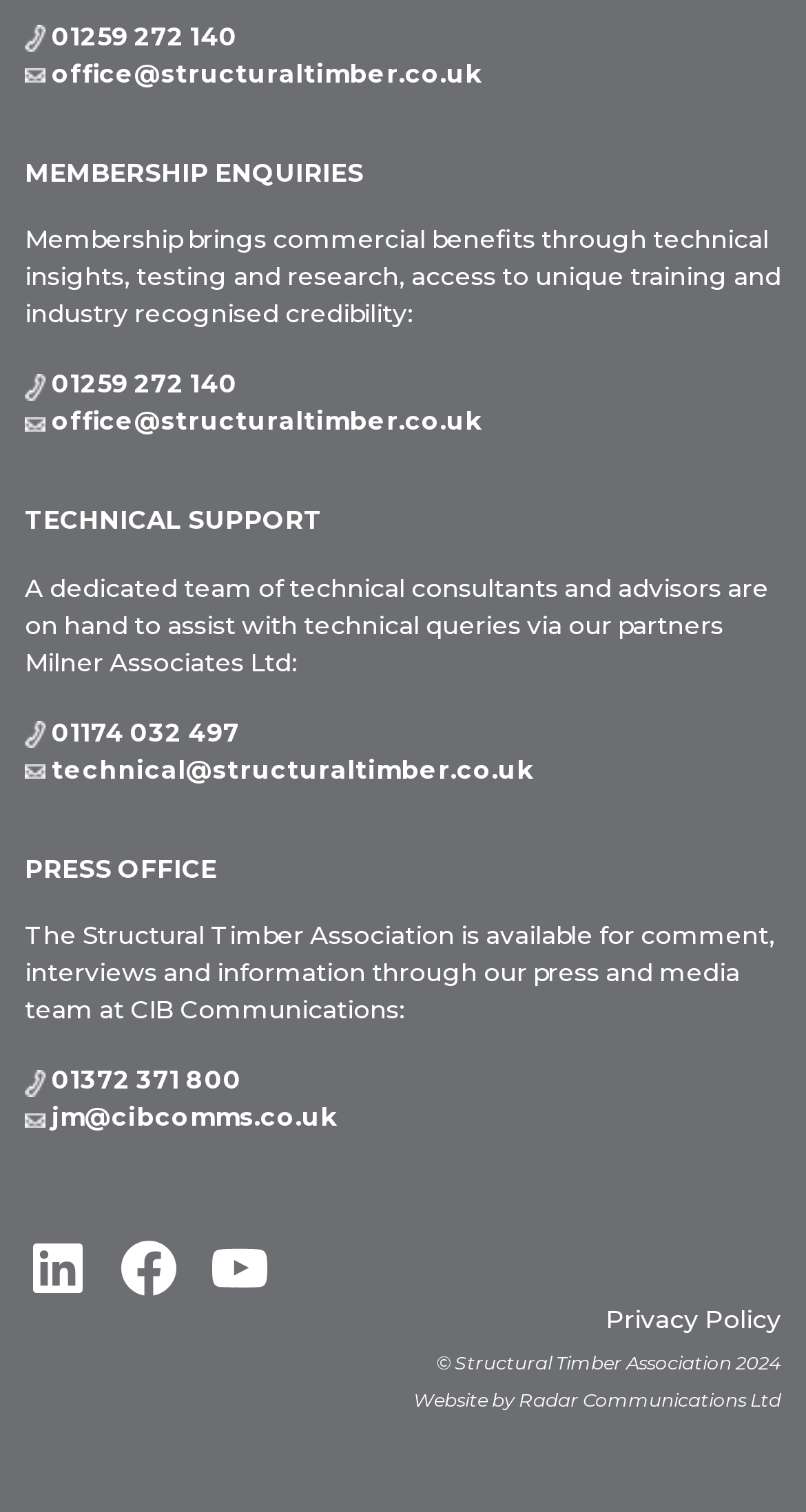Find the bounding box coordinates for the area that must be clicked to perform this action: "Get technical support".

[0.064, 0.498, 0.662, 0.519]